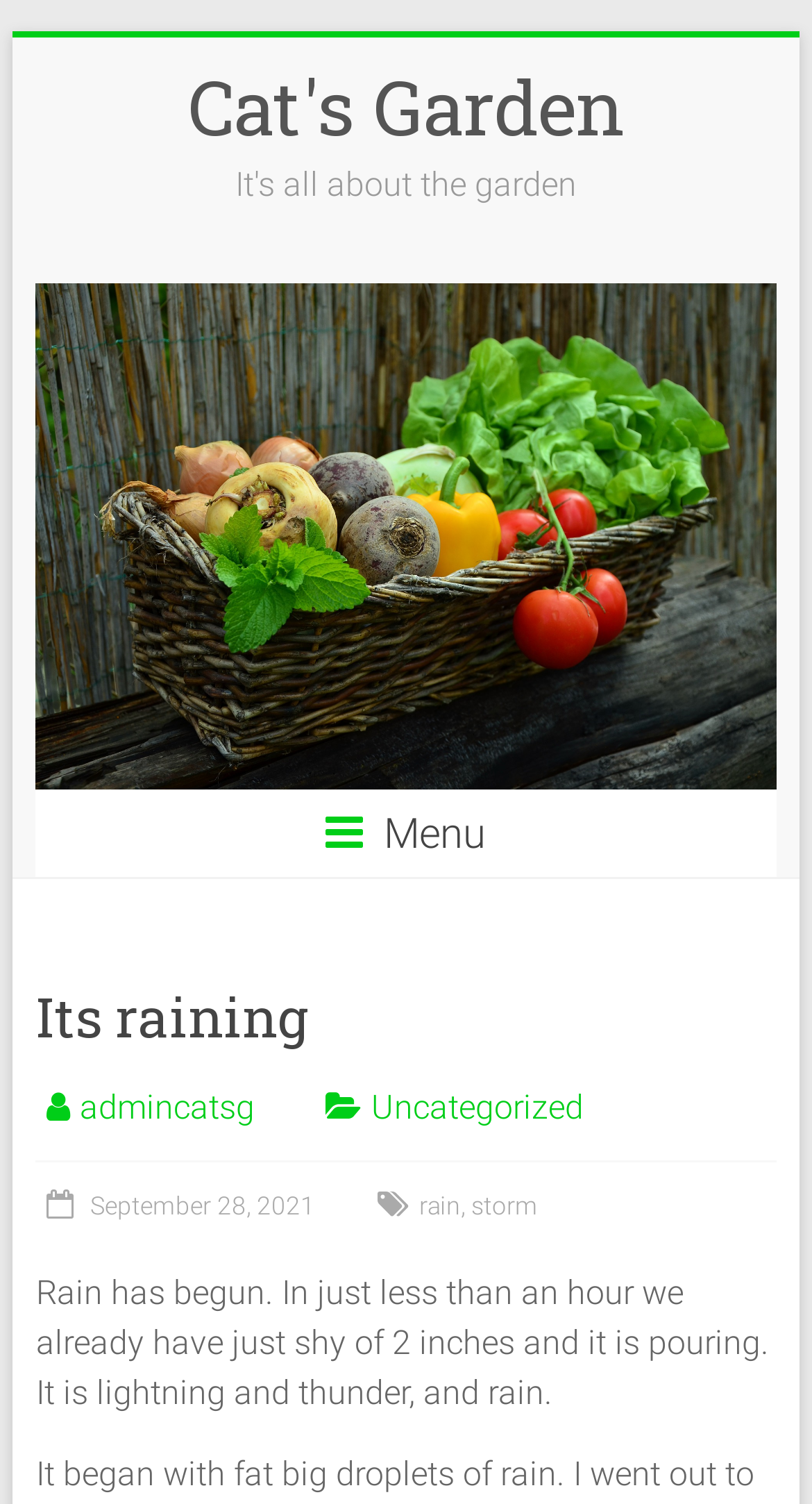Using the image as a reference, answer the following question in as much detail as possible:
What is the name of the website?

The webpage has a heading 'Cat's Garden' and a link 'Cat's Garden' which suggests that the name of the website is Cat's Garden.